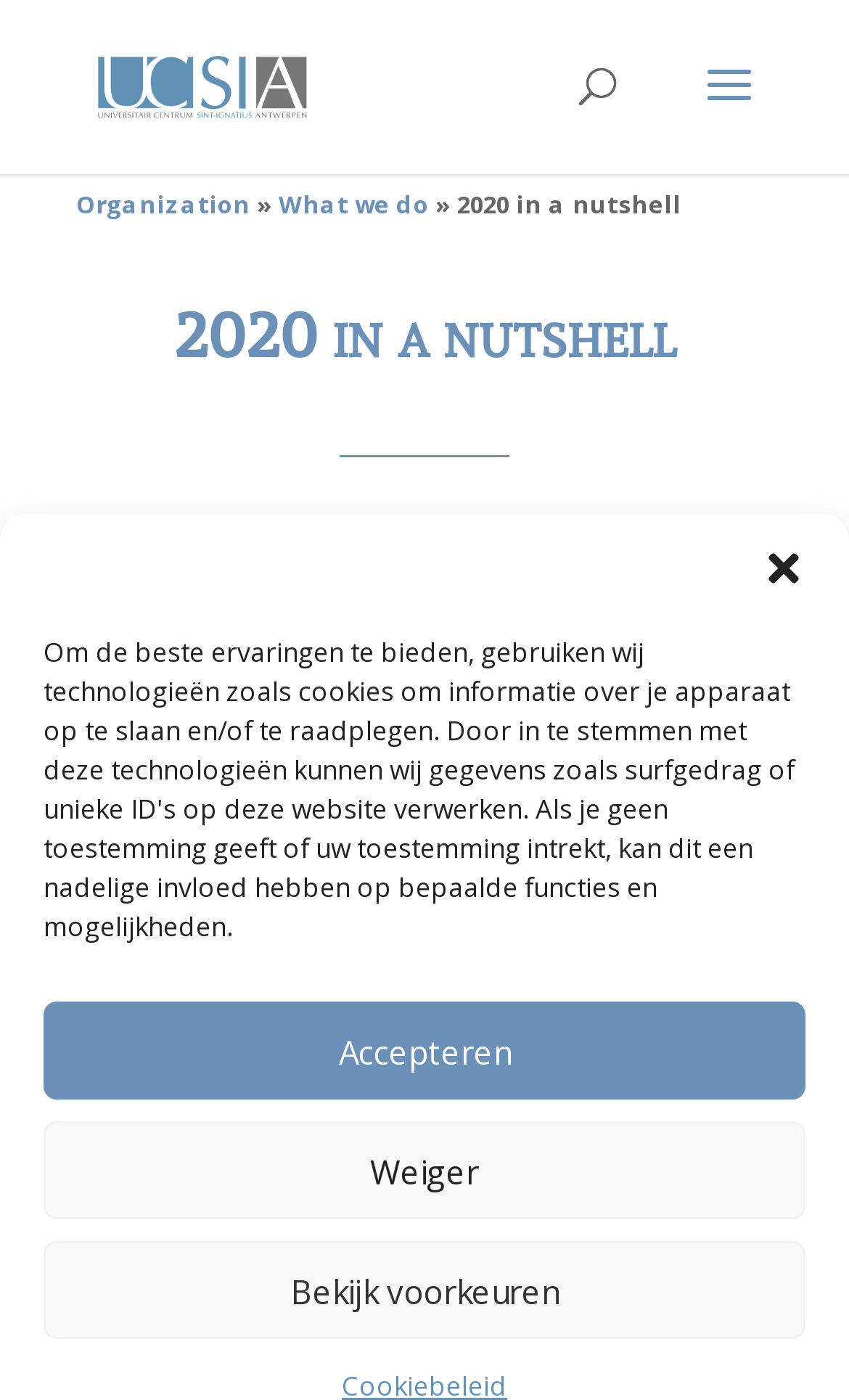Find the bounding box coordinates of the element I should click to carry out the following instruction: "Watch the 2020 in a nutshell video".

[0.1, 0.216, 0.9, 0.278]